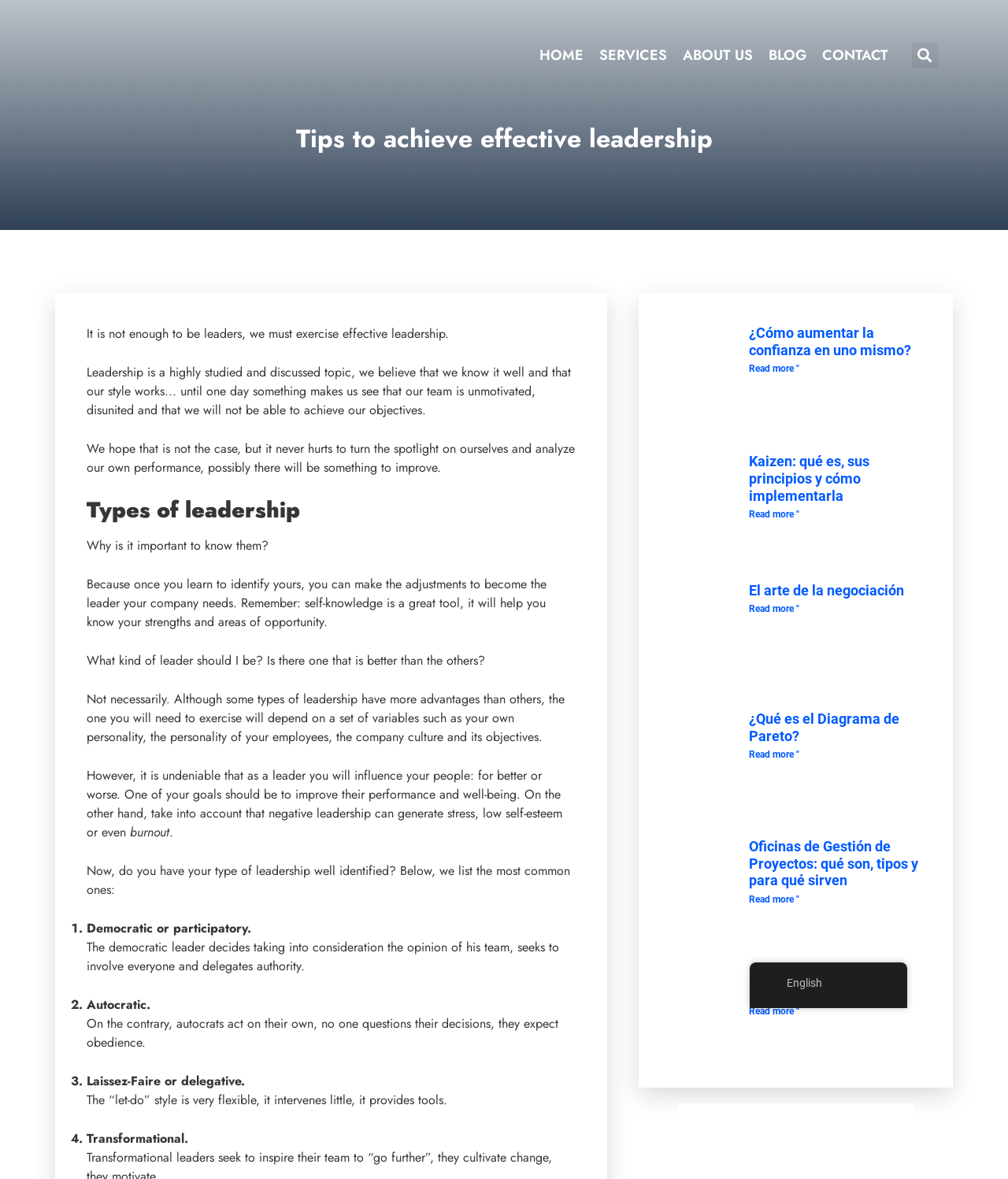Please identify and generate the text content of the webpage's main heading.

Are you interested in us working for you?